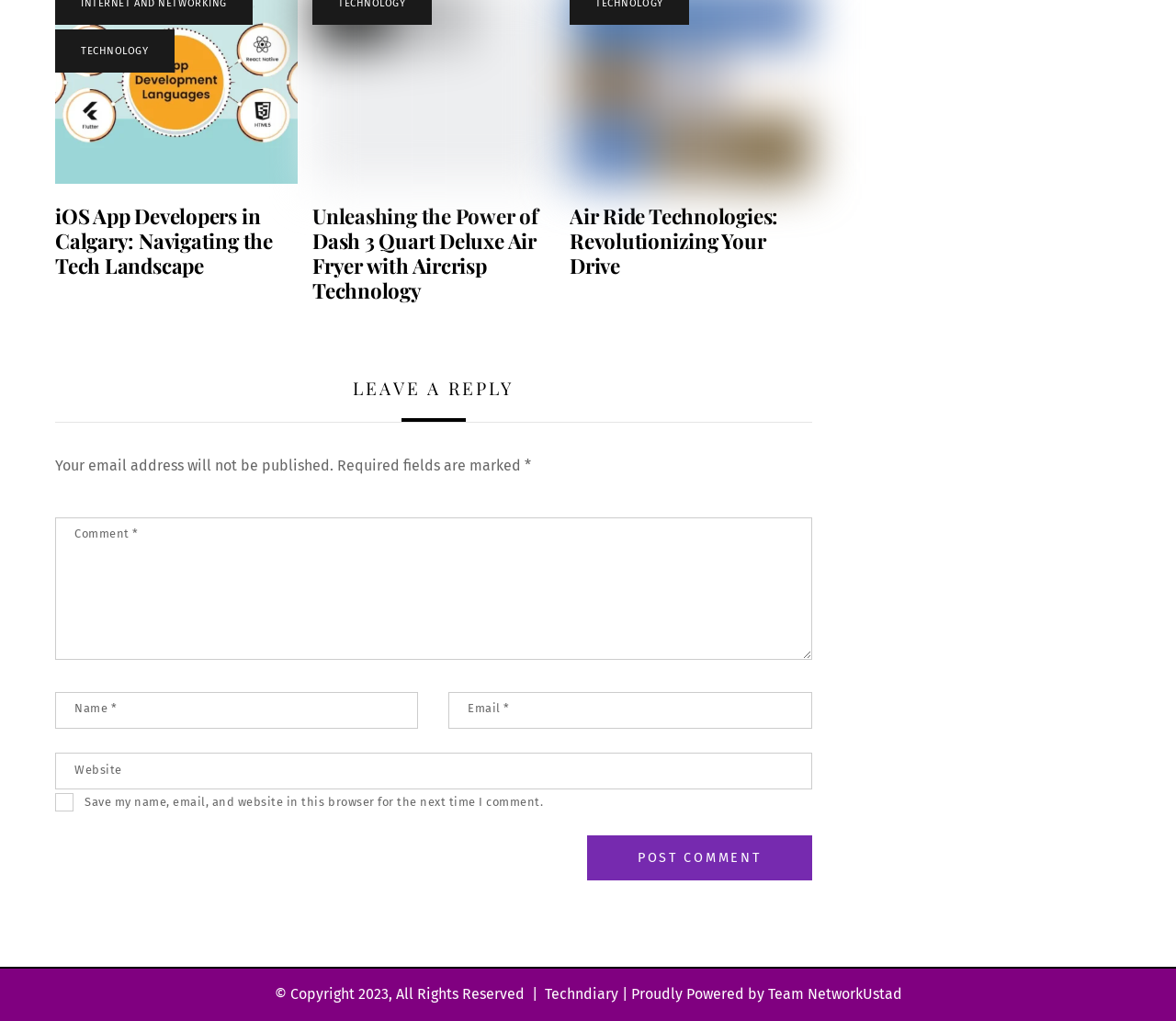What is the last field in the comment form?
Please use the image to provide a one-word or short phrase answer.

Website